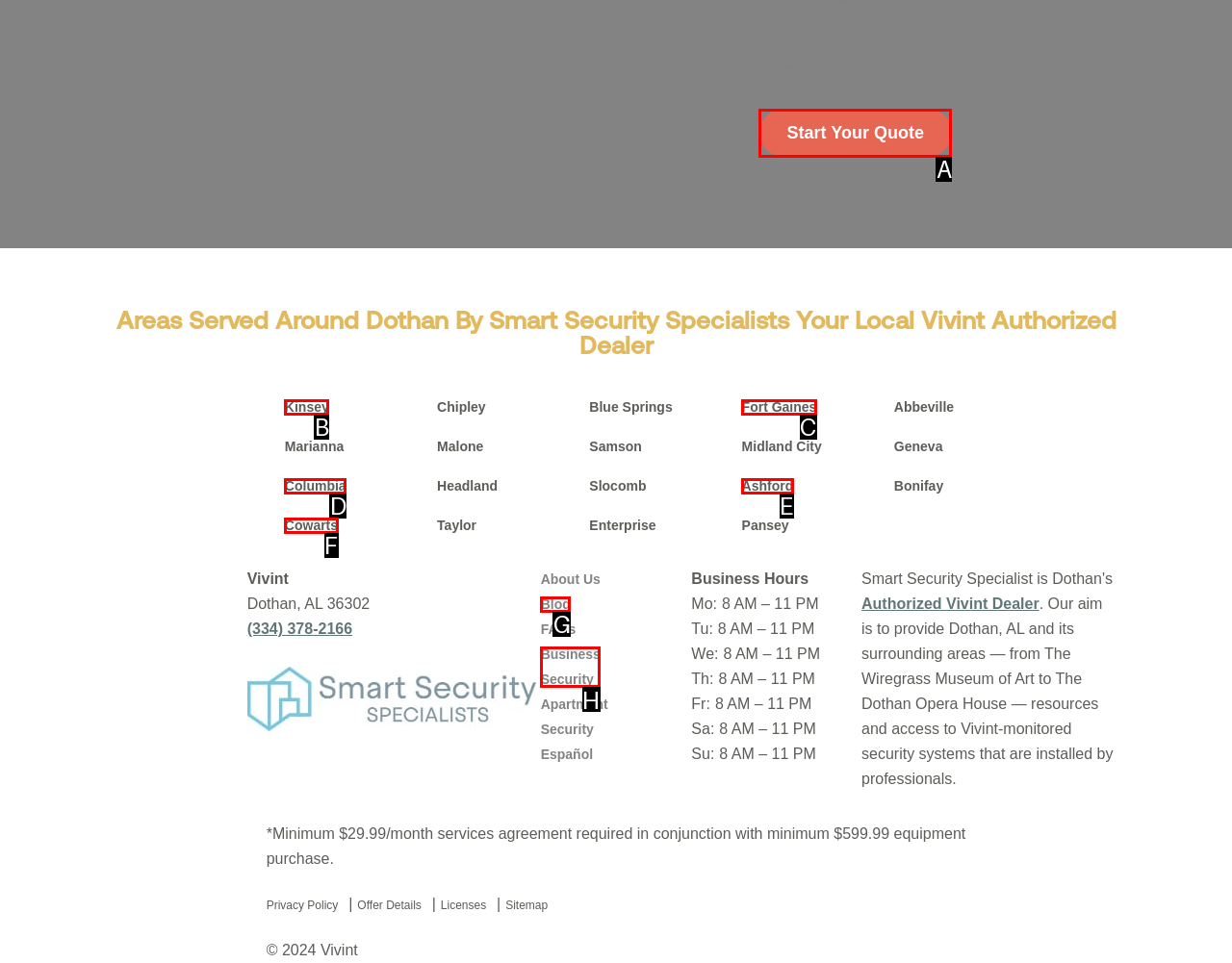Provide the letter of the HTML element that you need to click on to perform the task: Learn about business security.
Answer with the letter corresponding to the correct option.

H